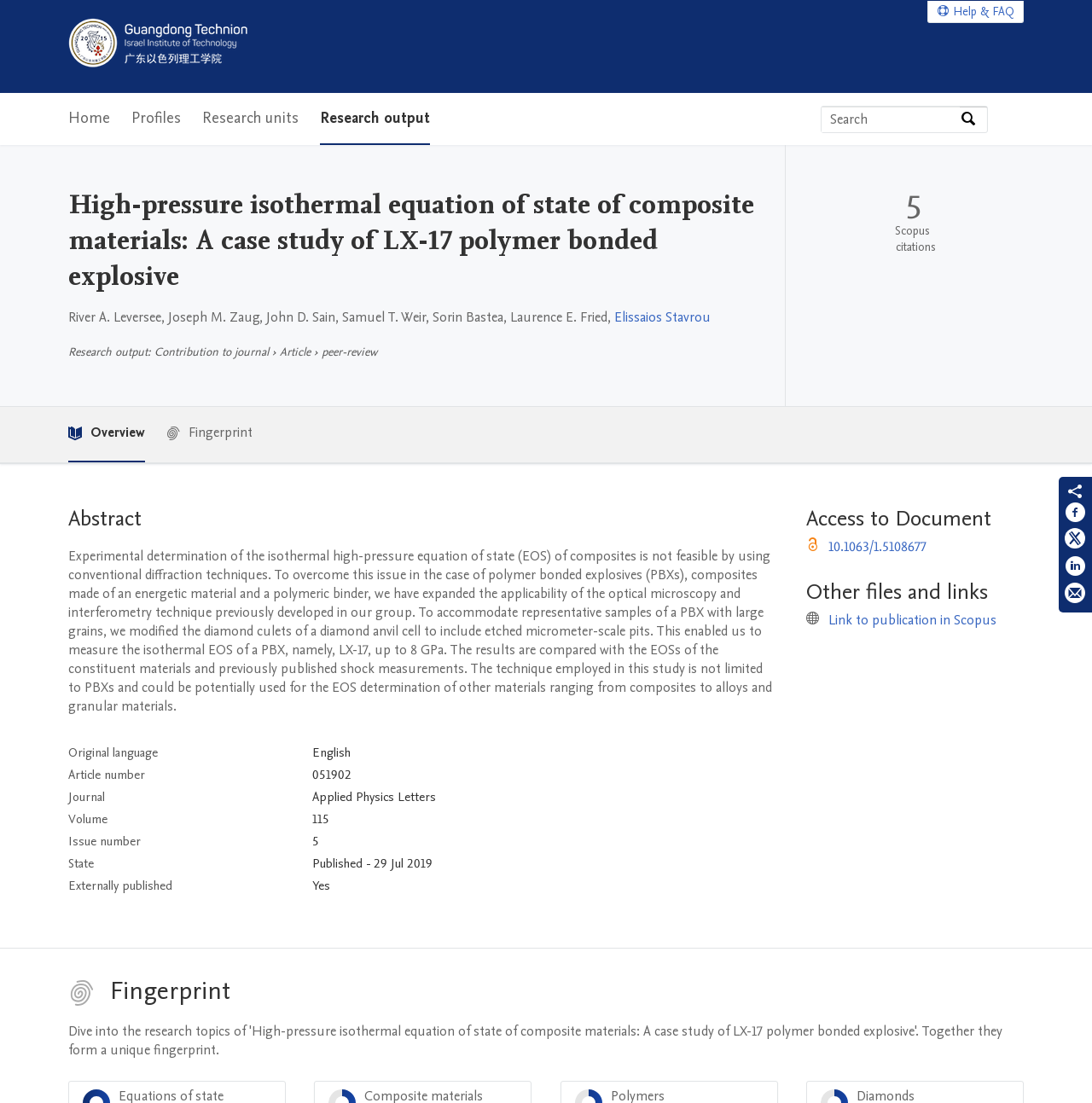Determine the bounding box coordinates of the region that needs to be clicked to achieve the task: "View publication metrics".

[0.719, 0.131, 0.93, 0.368]